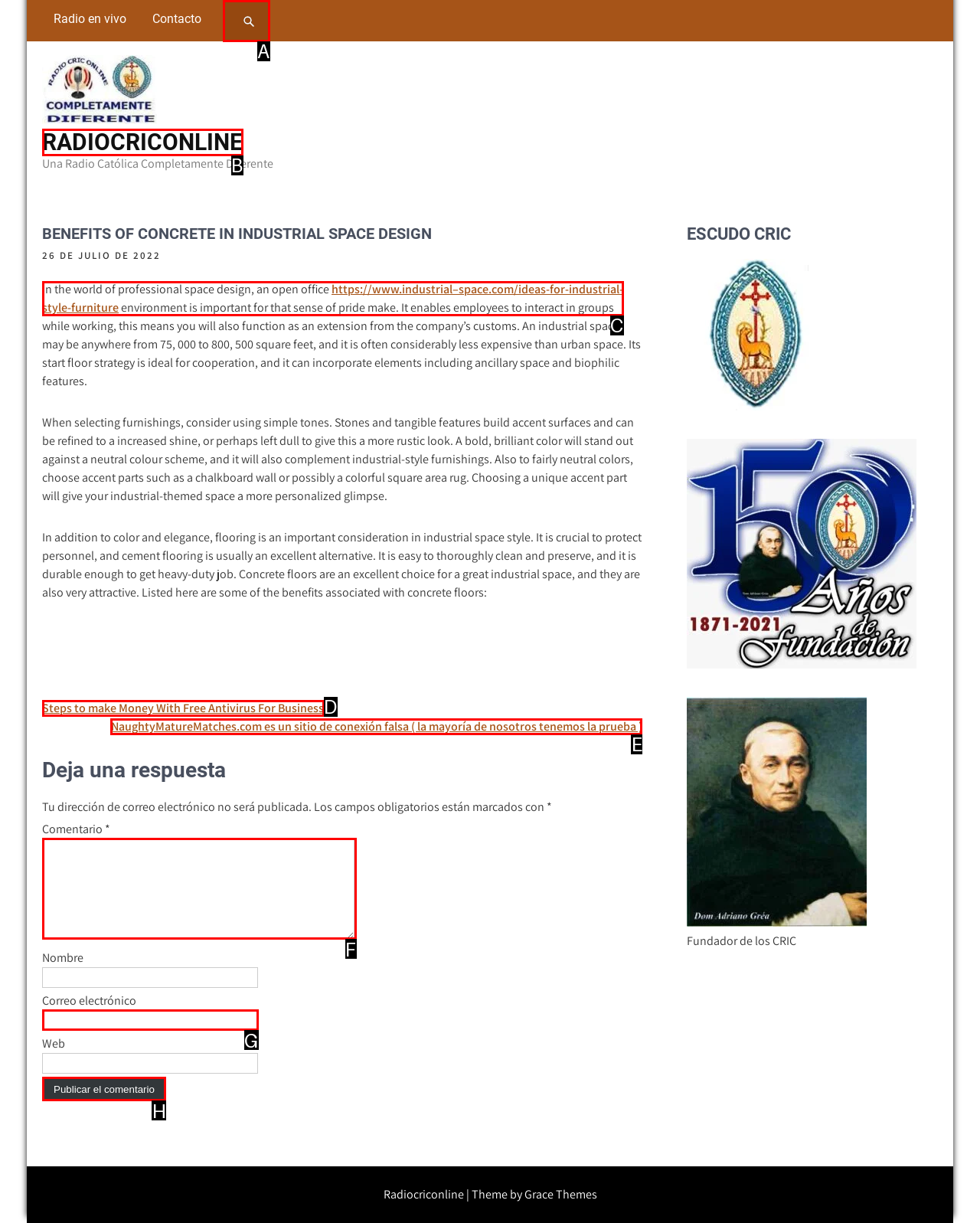Specify which HTML element I should click to complete this instruction: Search for something Answer with the letter of the relevant option.

A